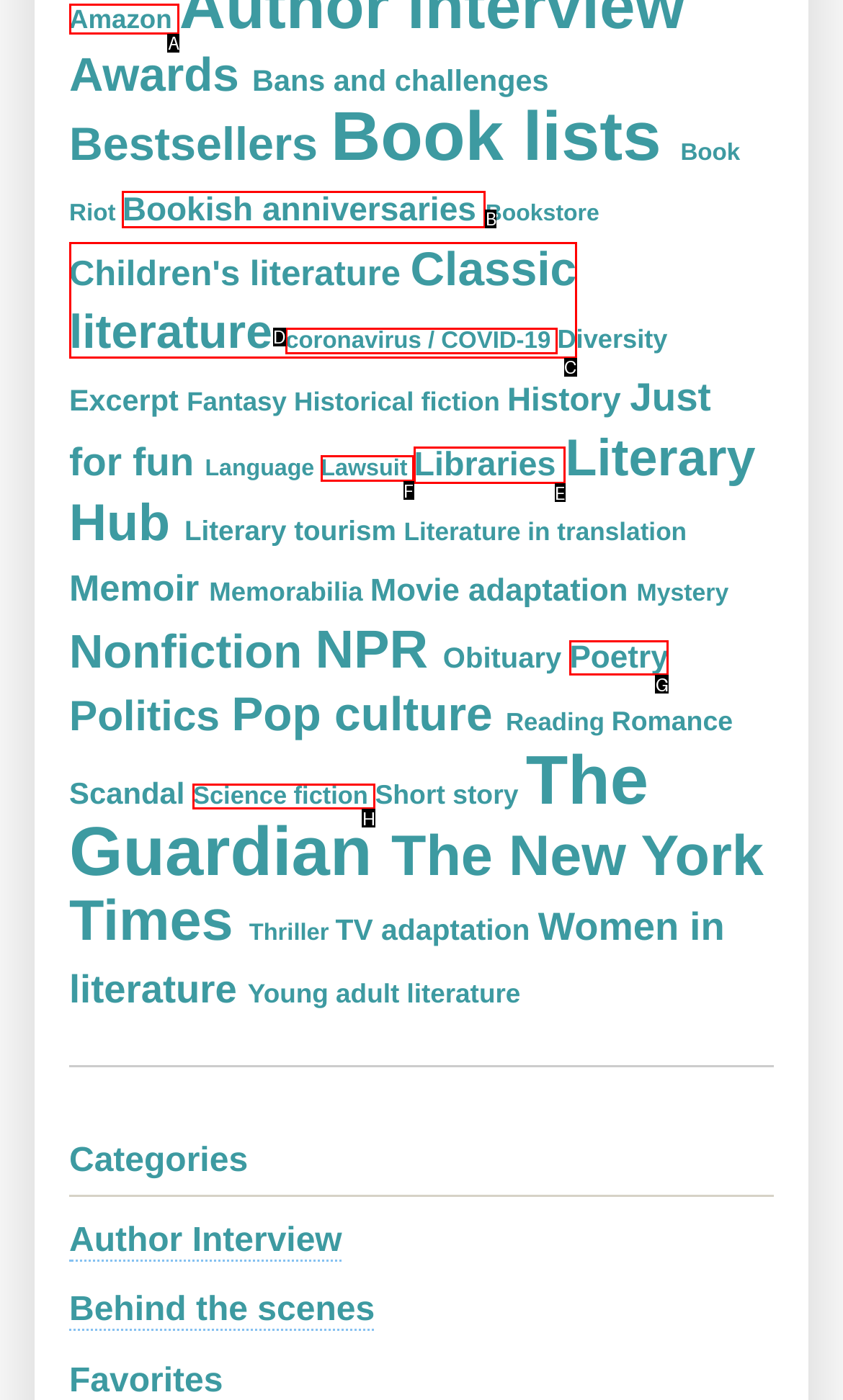For the task: Explore the 'Science fiction' genre, identify the HTML element to click.
Provide the letter corresponding to the right choice from the given options.

H